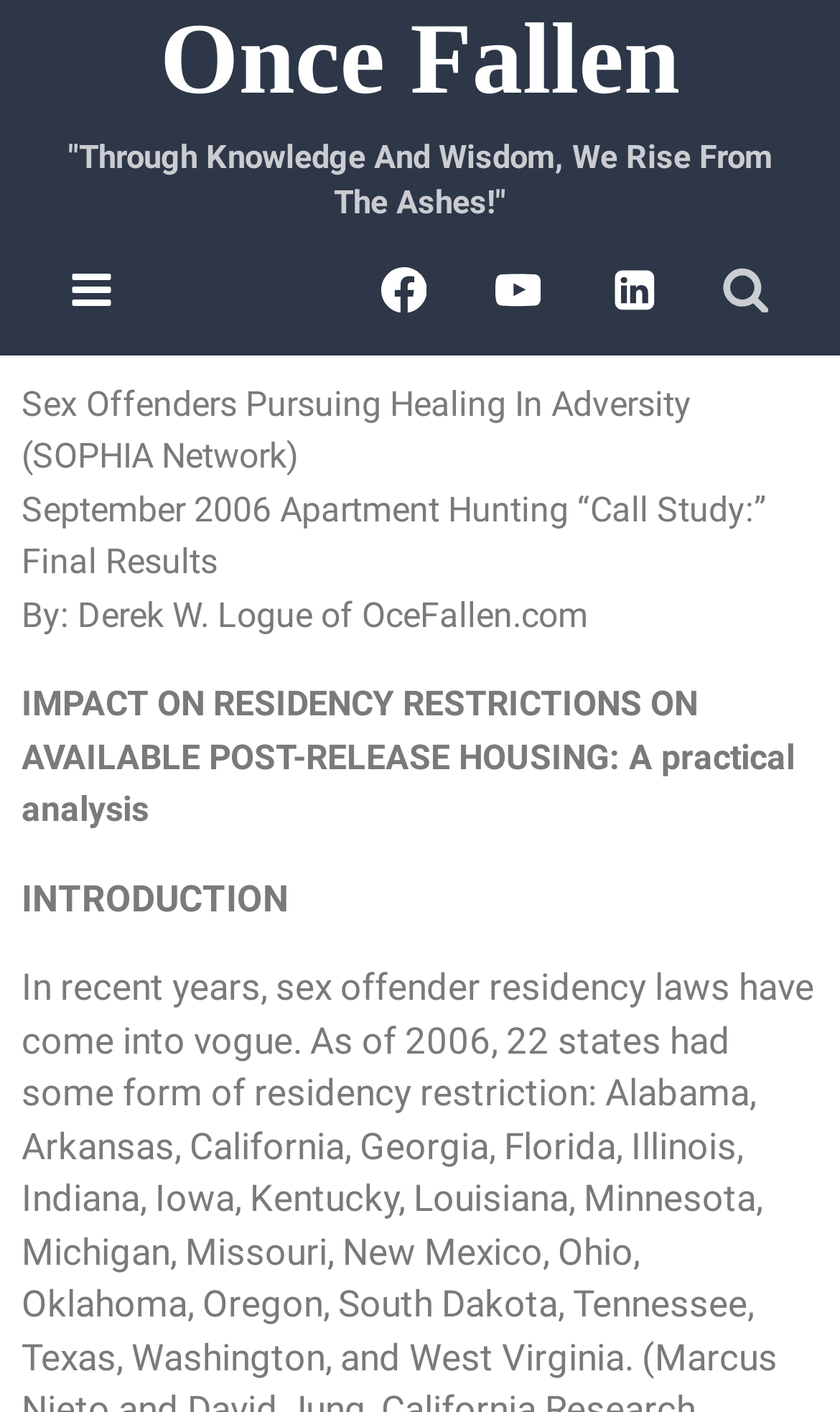Provide a short, one-word or phrase answer to the question below:
Who is the author of the study?

Derek W. Logue